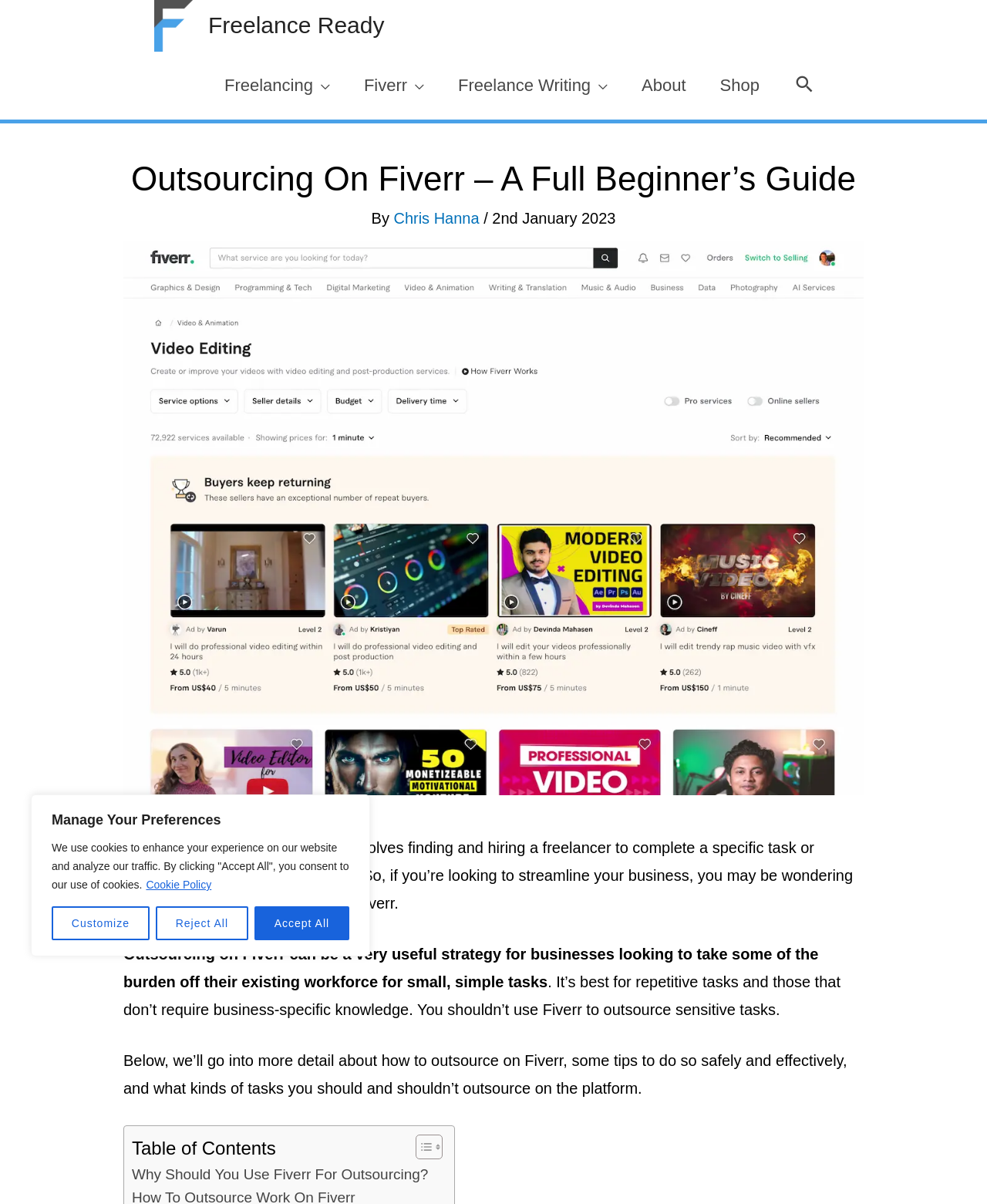Who wrote the article?
Provide a detailed and extensive answer to the question.

The author's name is mentioned in the article, specifically in the section that says 'By Chris Hanna'.